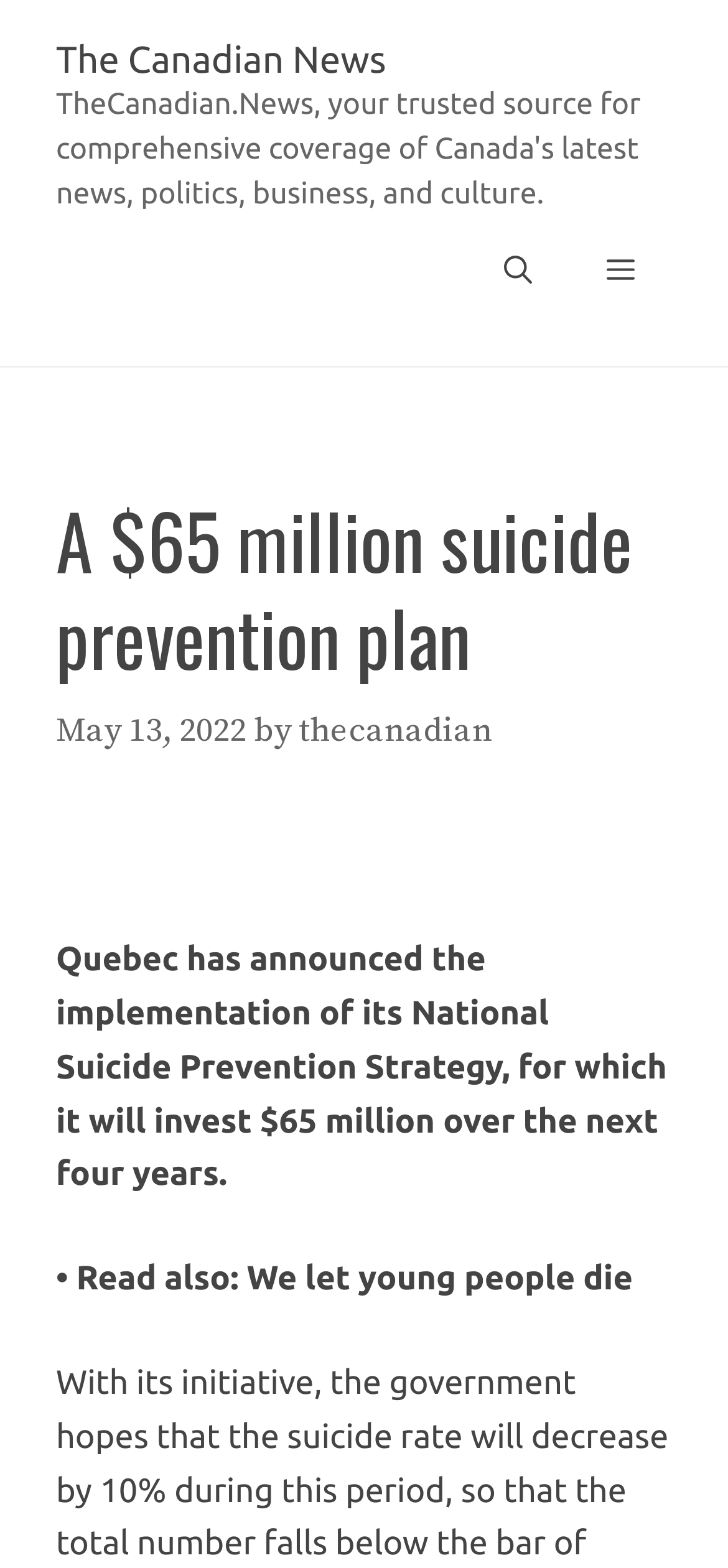Identify the bounding box coordinates of the HTML element based on this description: "Menu".

[0.782, 0.138, 0.923, 0.209]